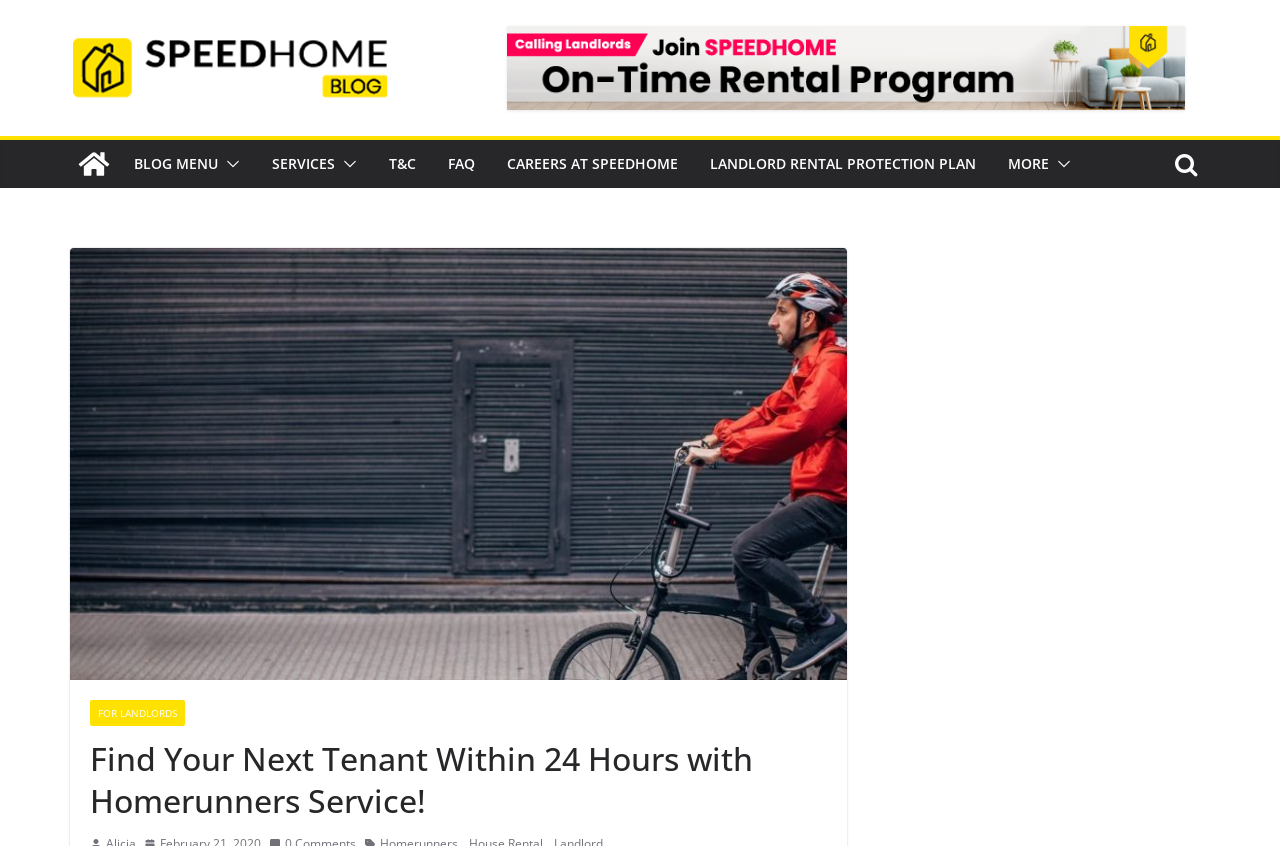Find the bounding box coordinates for the area that should be clicked to accomplish the instruction: "Watch Video".

None